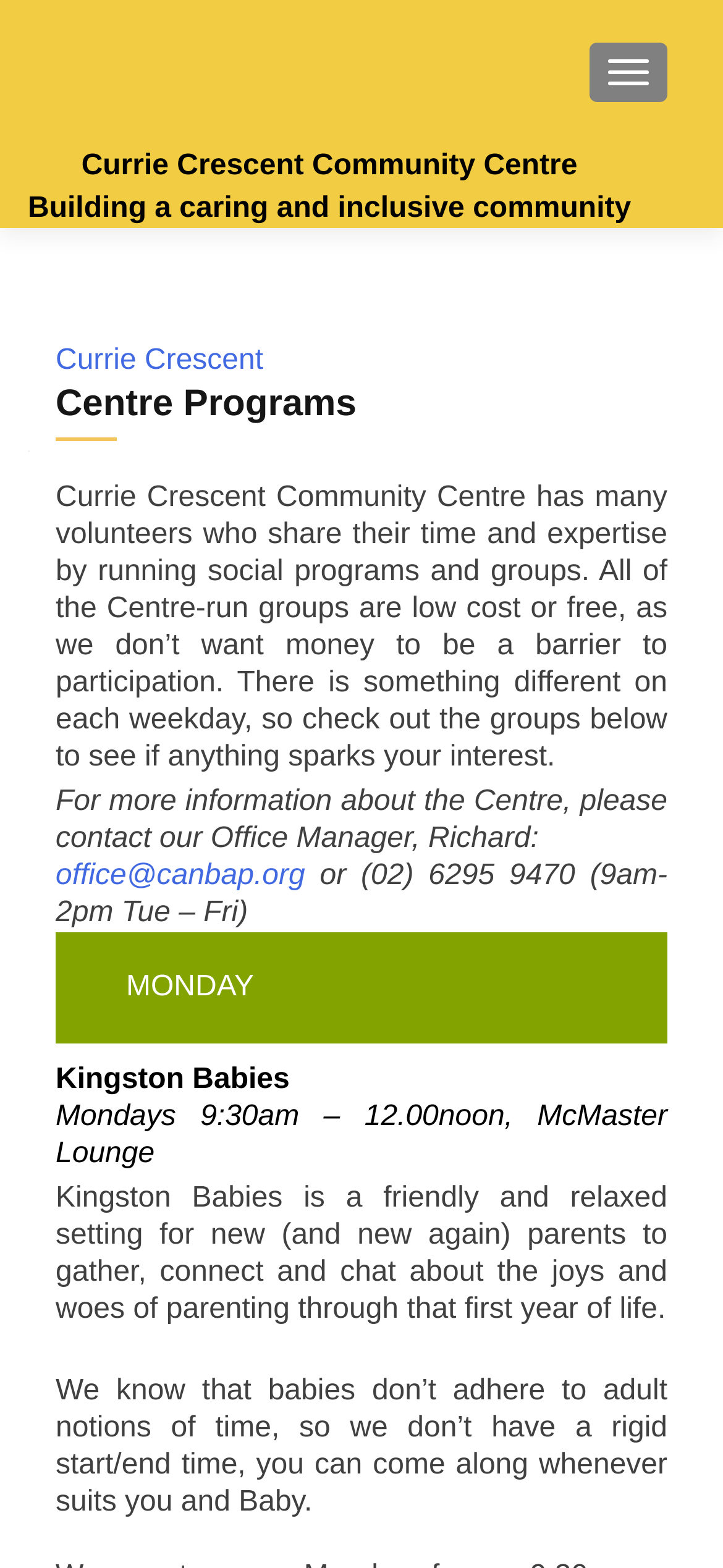Provide a short answer to the following question with just one word or phrase: What is the purpose of the community centre?

Building a caring and inclusive community